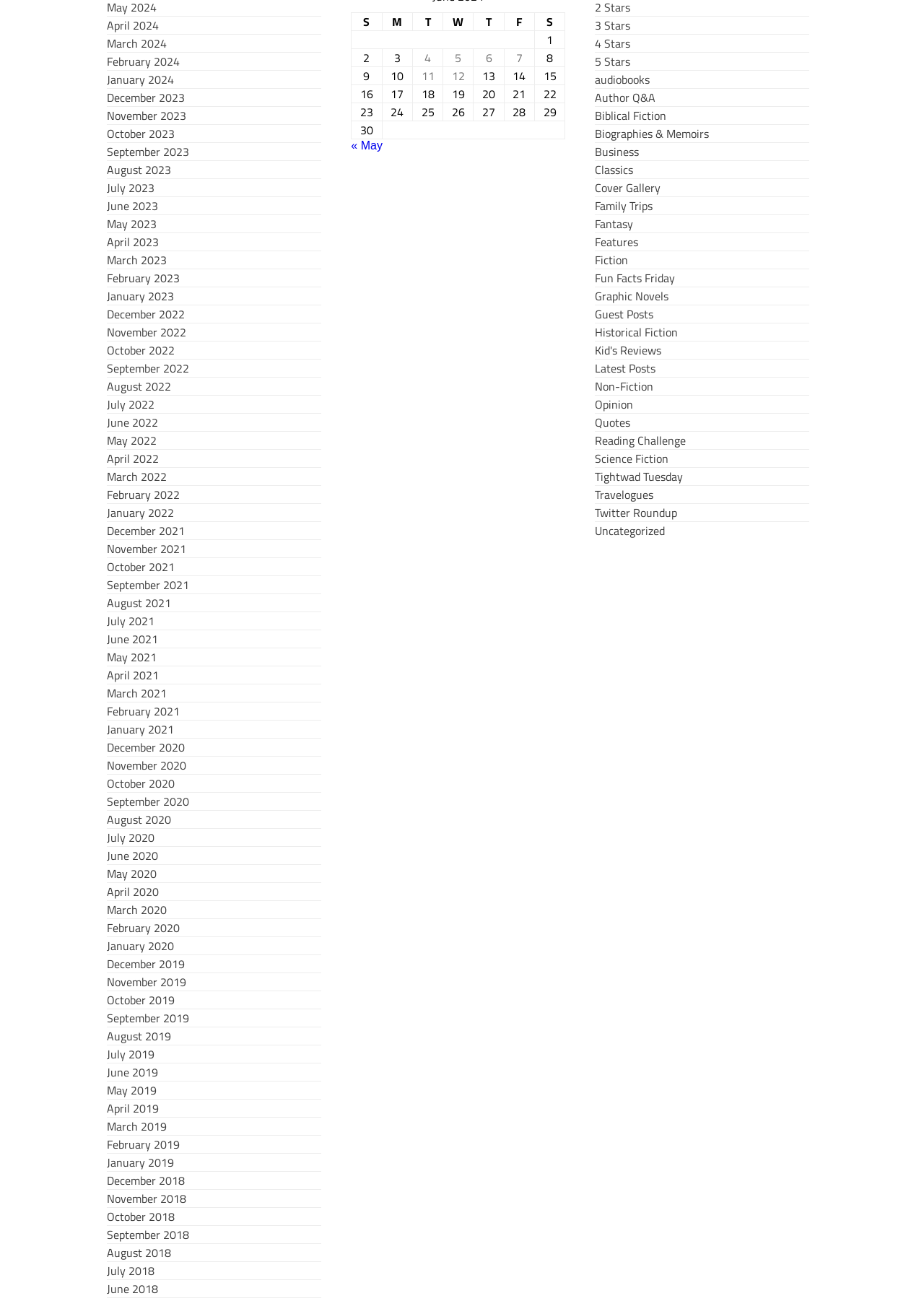Answer the question in a single word or phrase:
How many columns are in the table header?

7